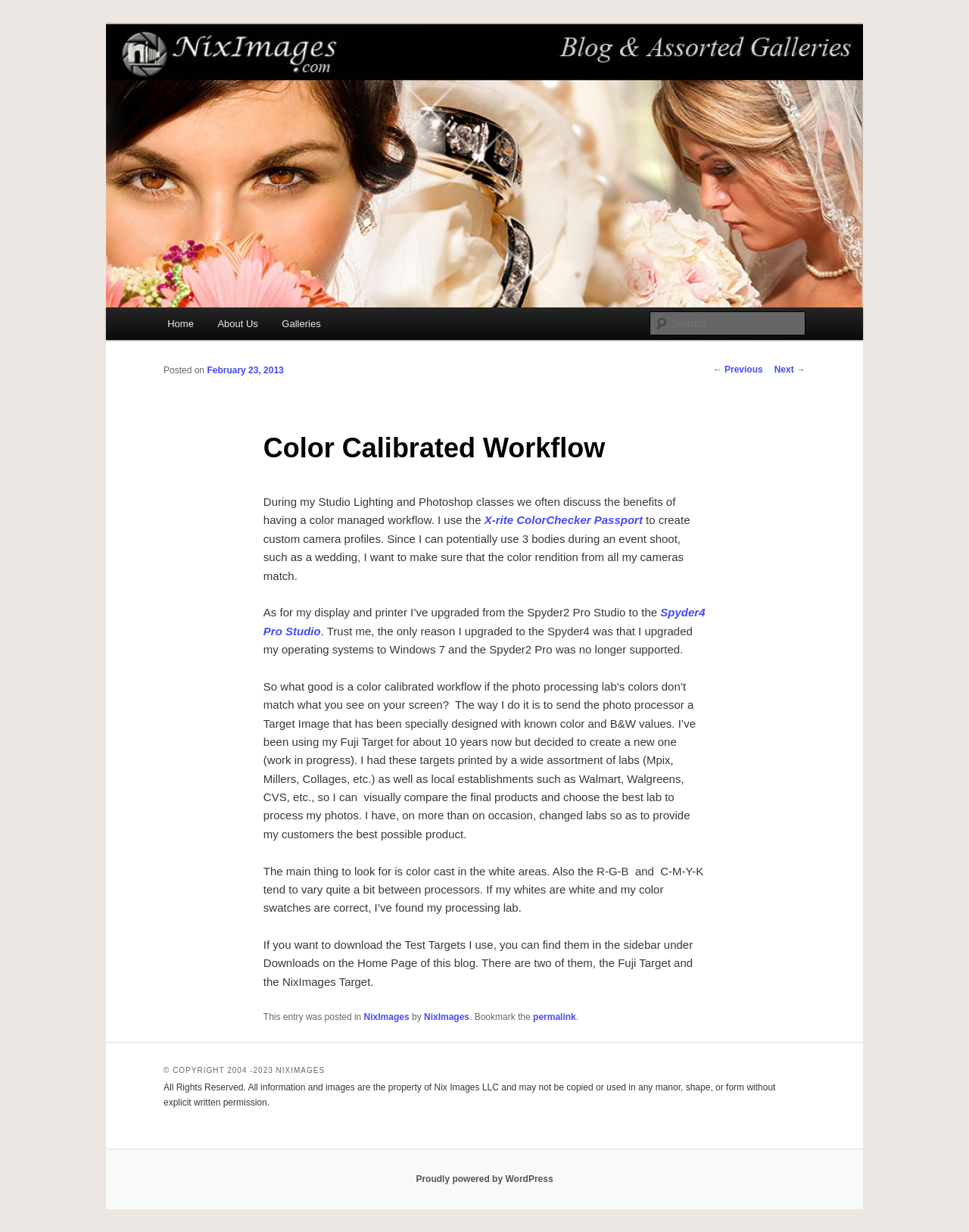Determine the bounding box coordinates for the HTML element described here: "ProductsExpand".

None